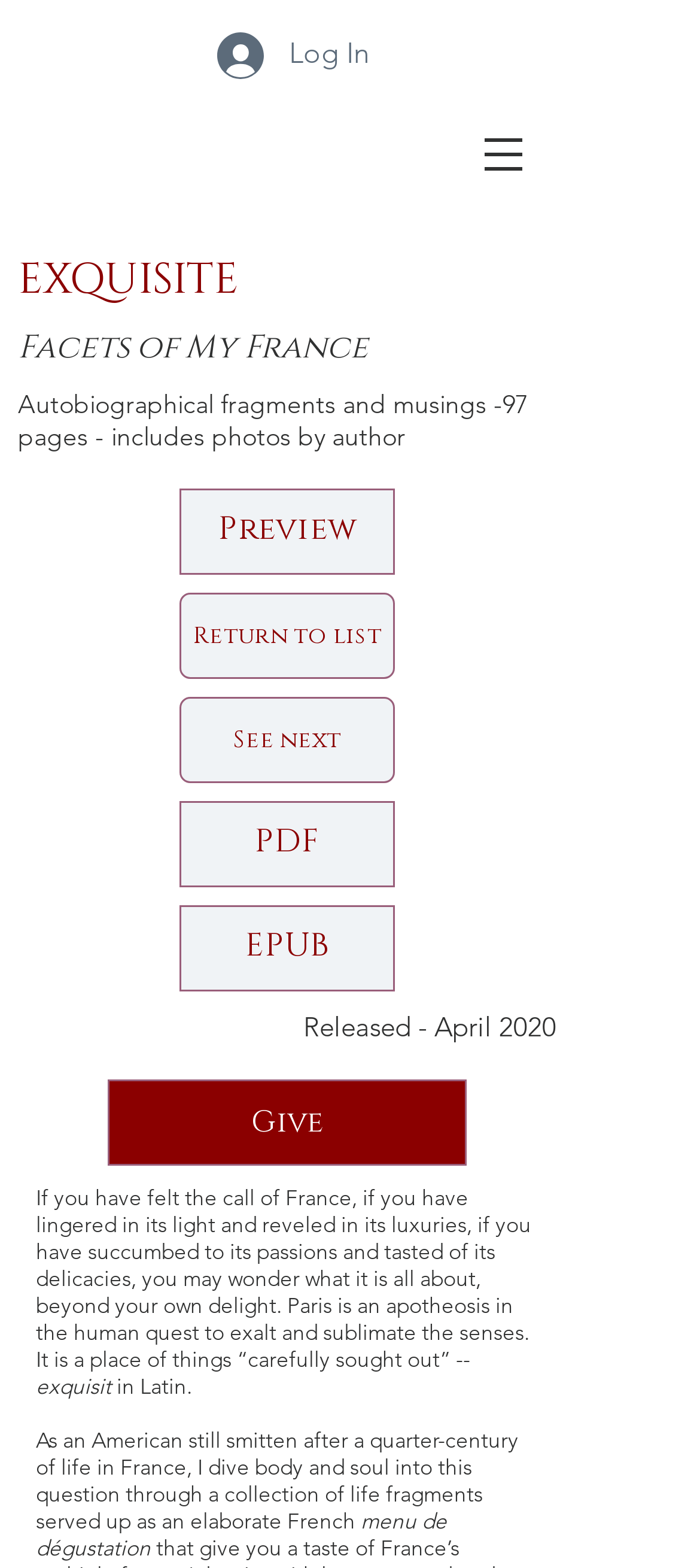What is the release date of the book?
Examine the image closely and answer the question with as much detail as possible.

The release date can be found in the StaticText element with the text 'Released - April 2020'.